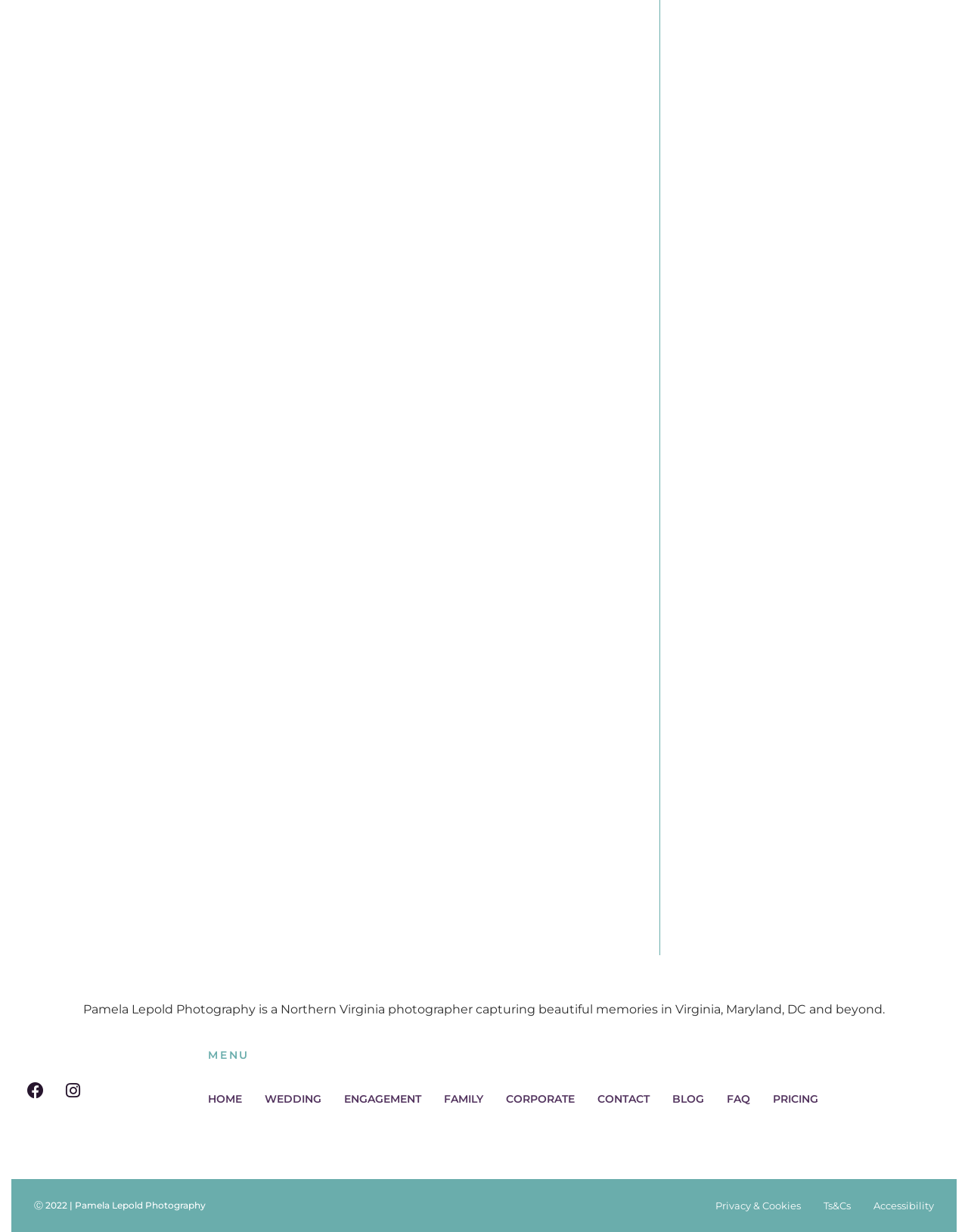Please identify the bounding box coordinates of the region to click in order to complete the task: "Go to wedding page". The coordinates must be four float numbers between 0 and 1, specified as [left, top, right, bottom].

[0.273, 0.886, 0.332, 0.898]